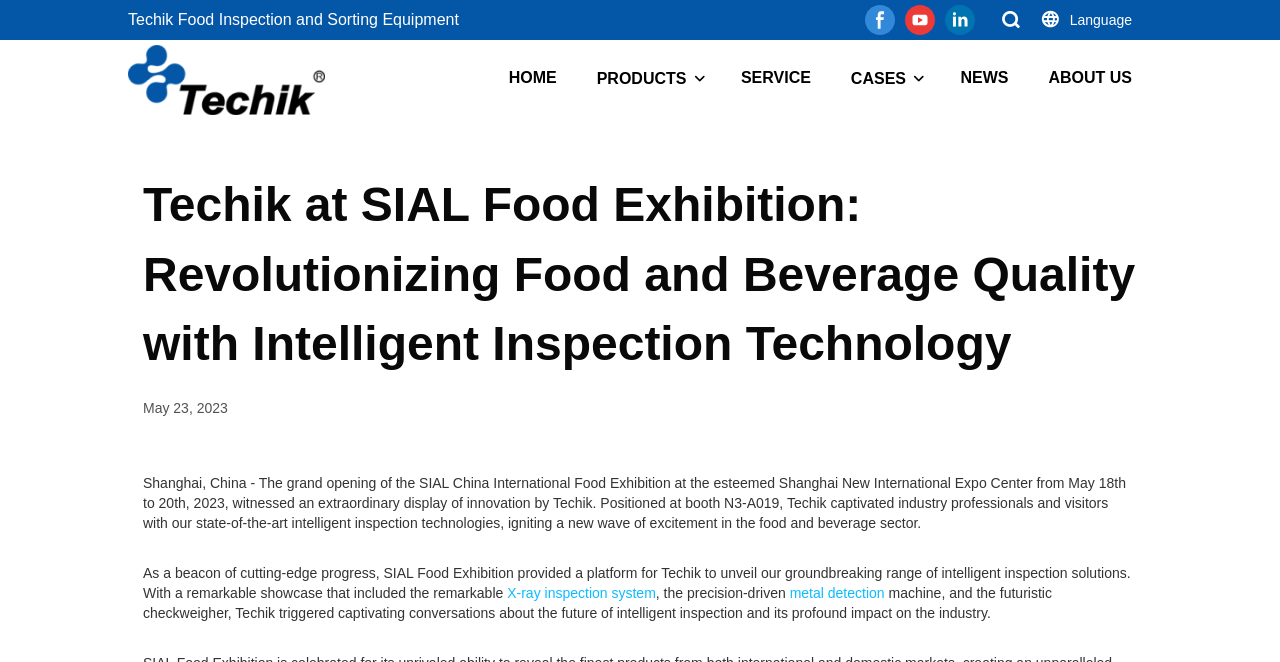Locate the bounding box coordinates of the clickable region necessary to complete the following instruction: "View PRODUCTS". Provide the coordinates in the format of four float numbers between 0 and 1, i.e., [left, top, right, bottom].

[0.466, 0.1, 0.536, 0.138]